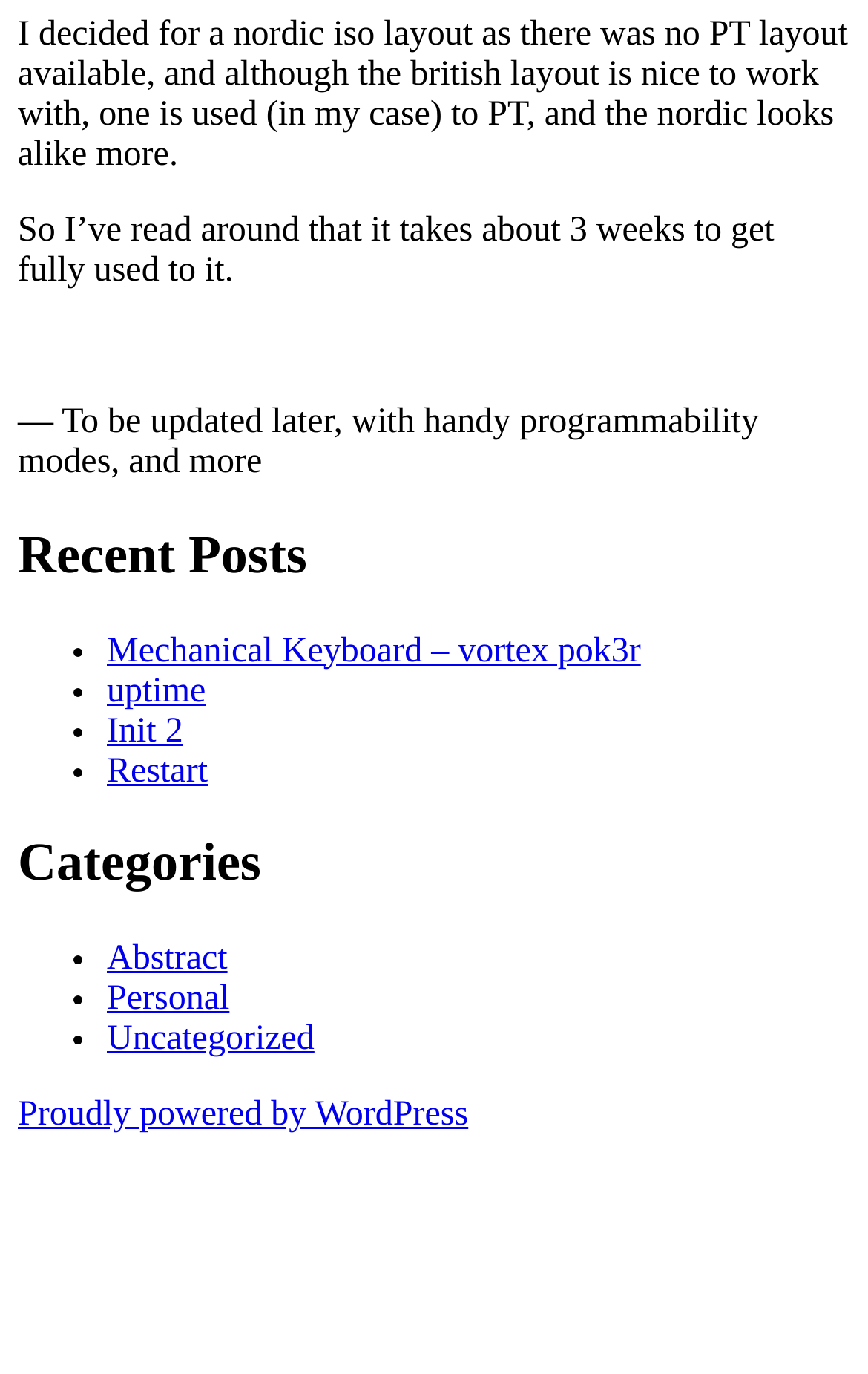Could you indicate the bounding box coordinates of the region to click in order to complete this instruction: "check wordpress information".

[0.021, 0.798, 0.54, 0.825]